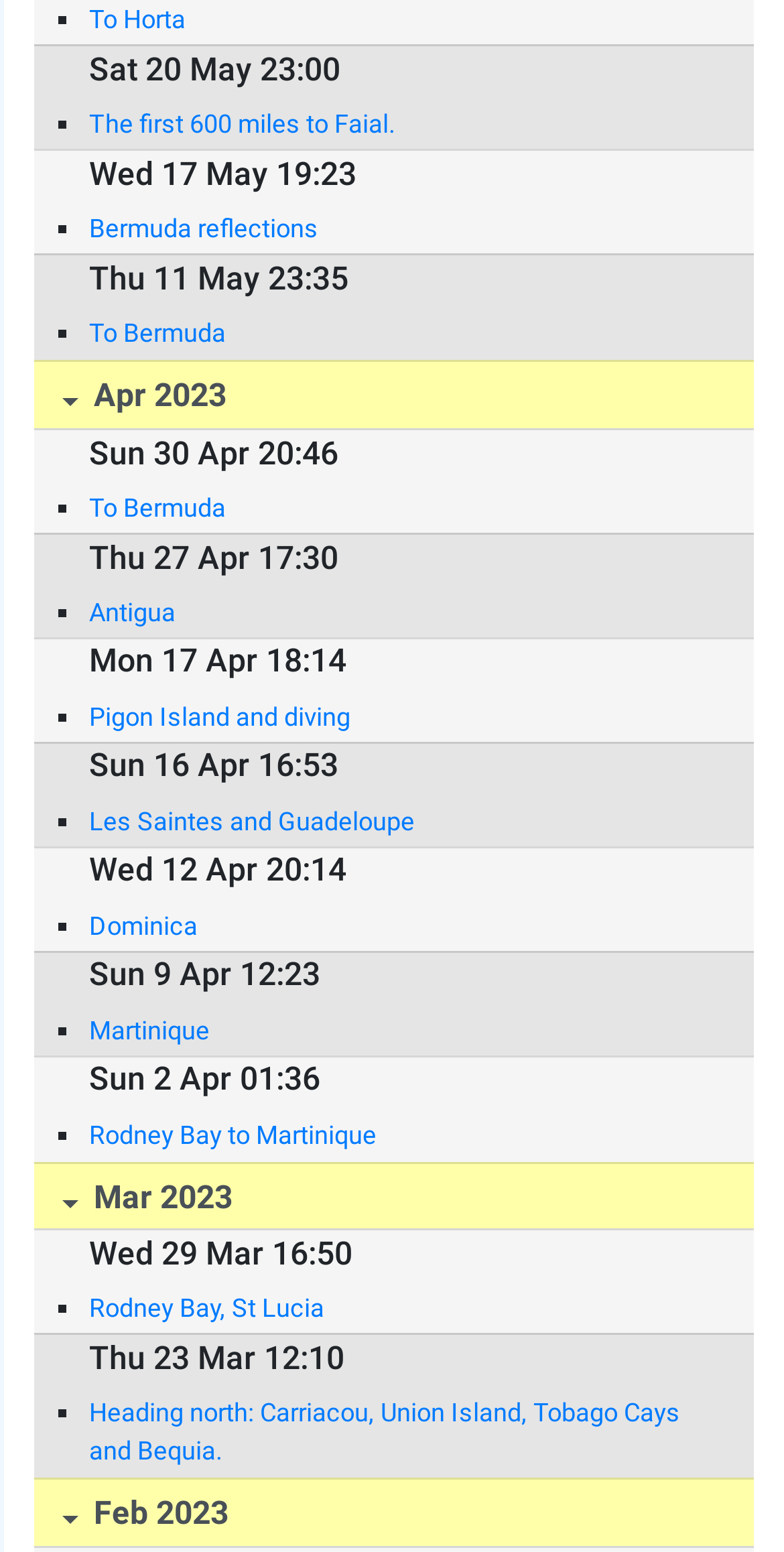What is the destination of the link 'To Horta'?
Using the information from the image, answer the question thoroughly.

I looked at the link element with the text 'To Horta' and inferred that the destination is Horta.